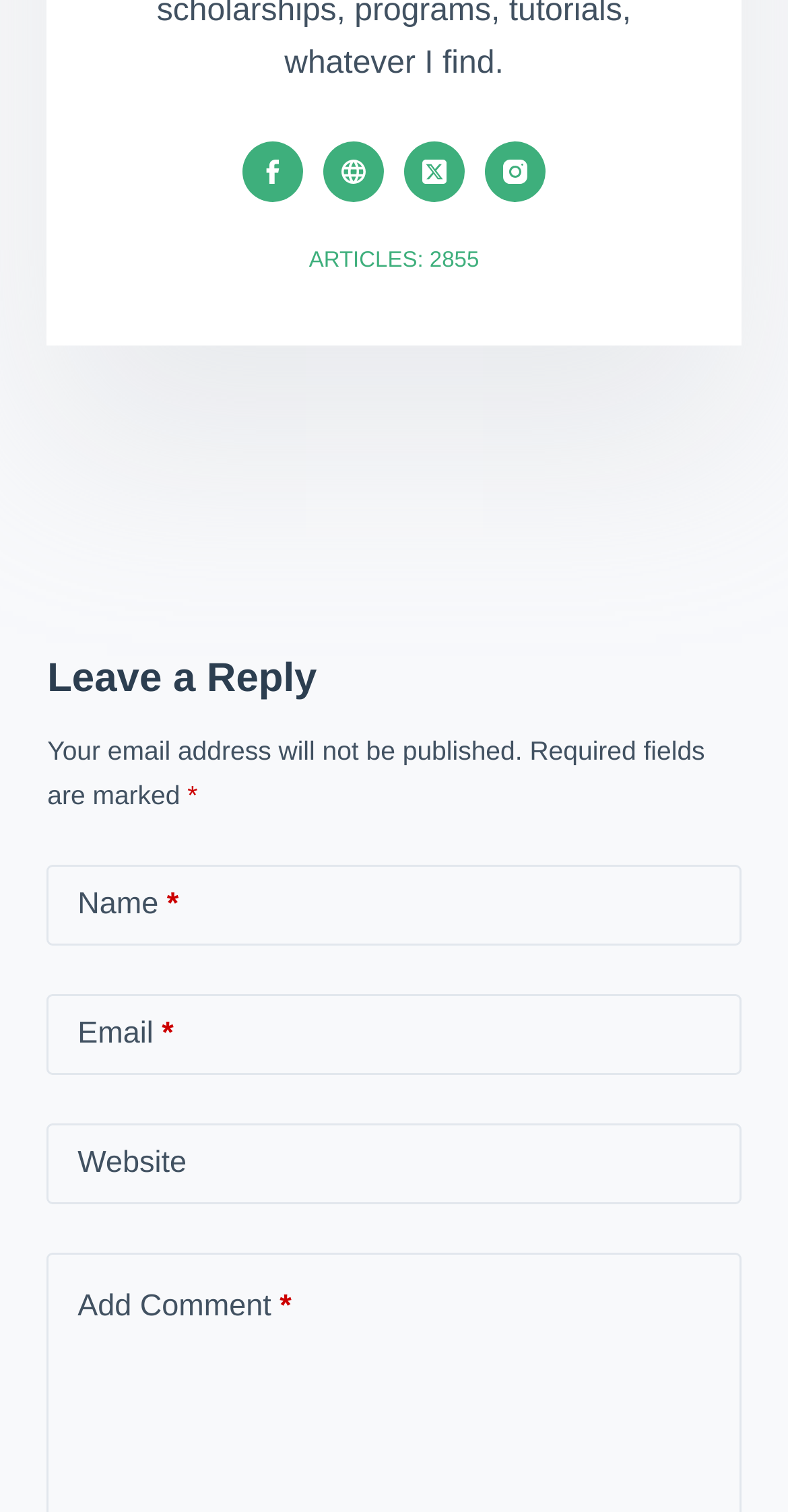Please find the bounding box coordinates of the element that you should click to achieve the following instruction: "Go to the Home page". The coordinates should be presented as four float numbers between 0 and 1: [left, top, right, bottom].

None